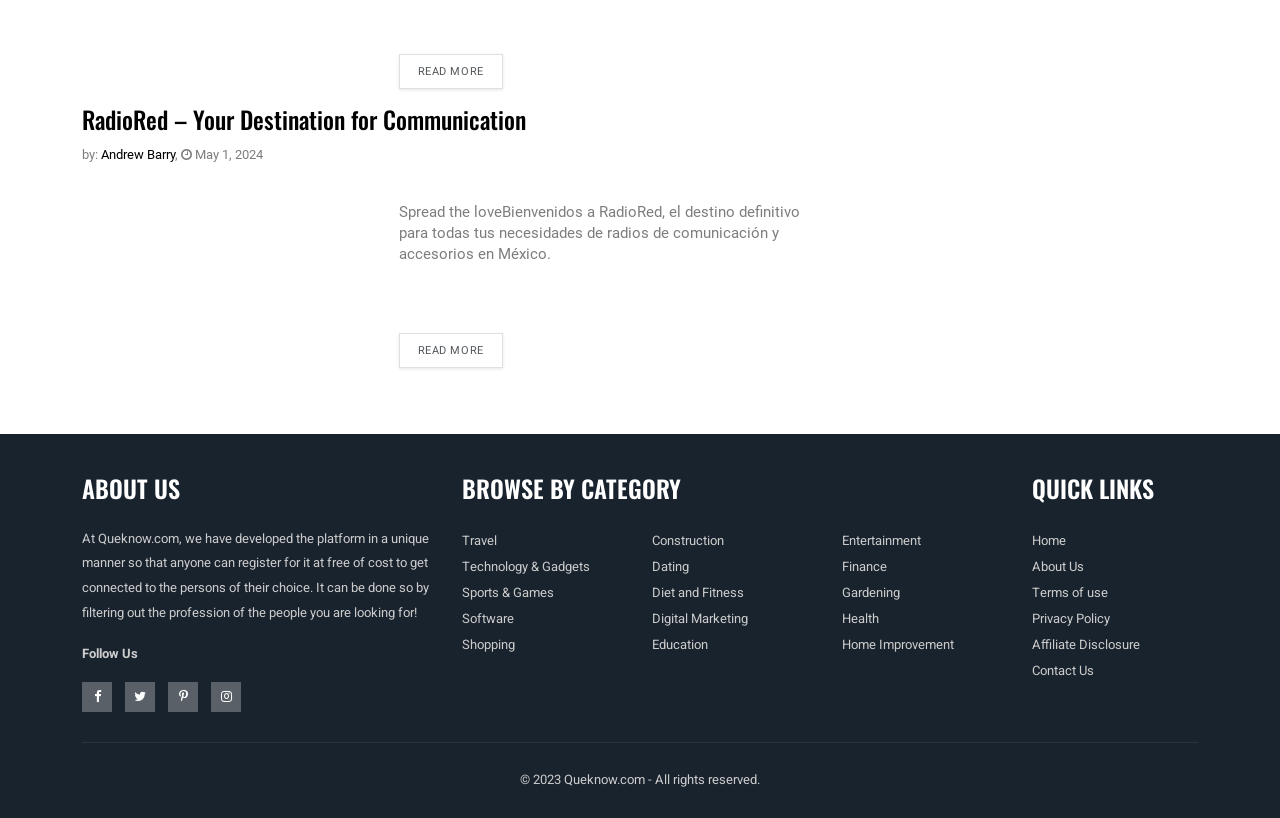Indicate the bounding box coordinates of the clickable region to achieve the following instruction: "Click on 'READ MORE'."

[0.311, 0.066, 0.393, 0.109]